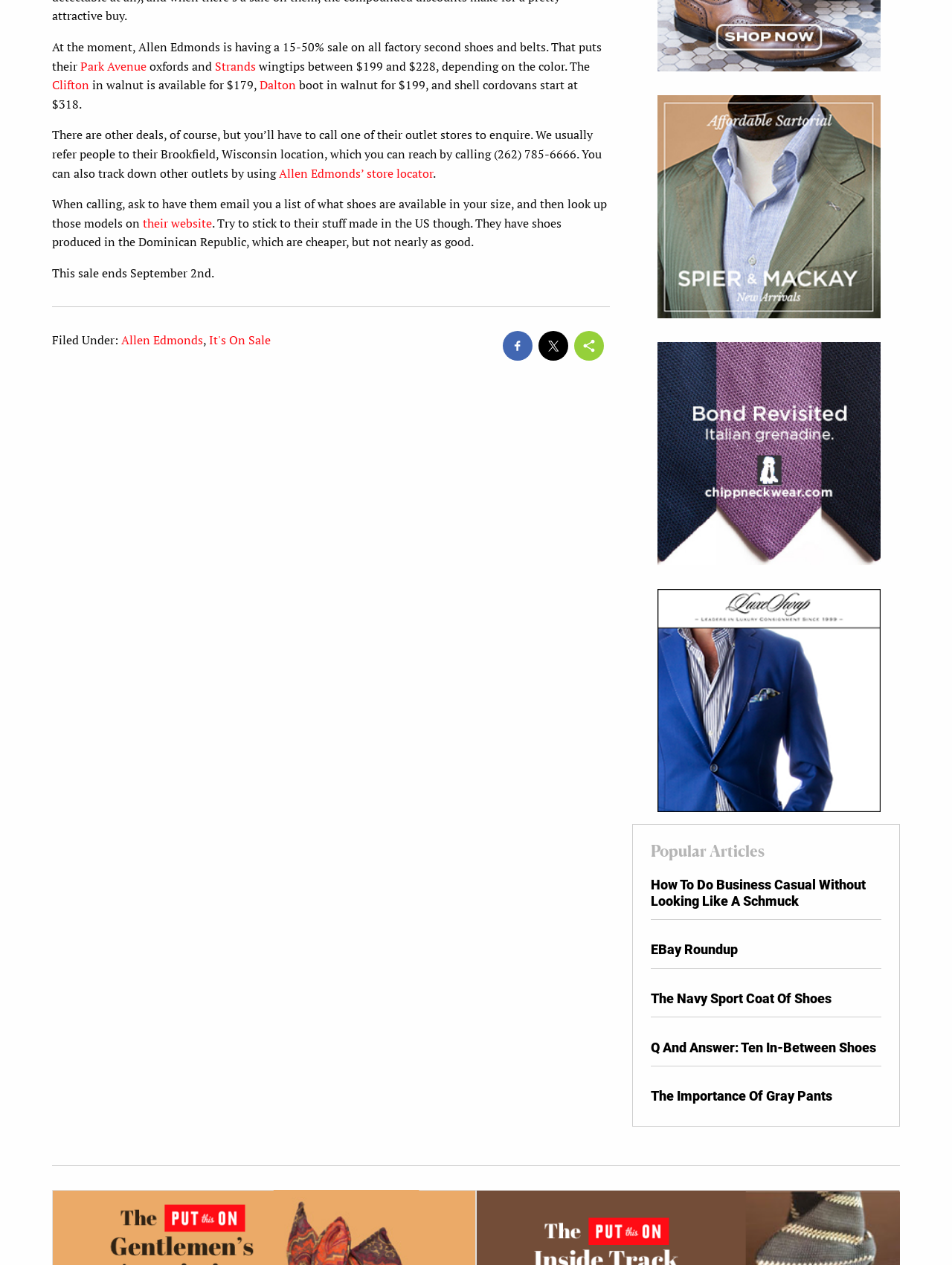How can you find other outlet stores?
Utilize the information in the image to give a detailed answer to the question.

The webpage suggests using Allen Edmonds' store locator to find other outlet stores, which is mentioned in the sentence 'You can also track down other outlets by using Allen Edmonds’ store locator'.